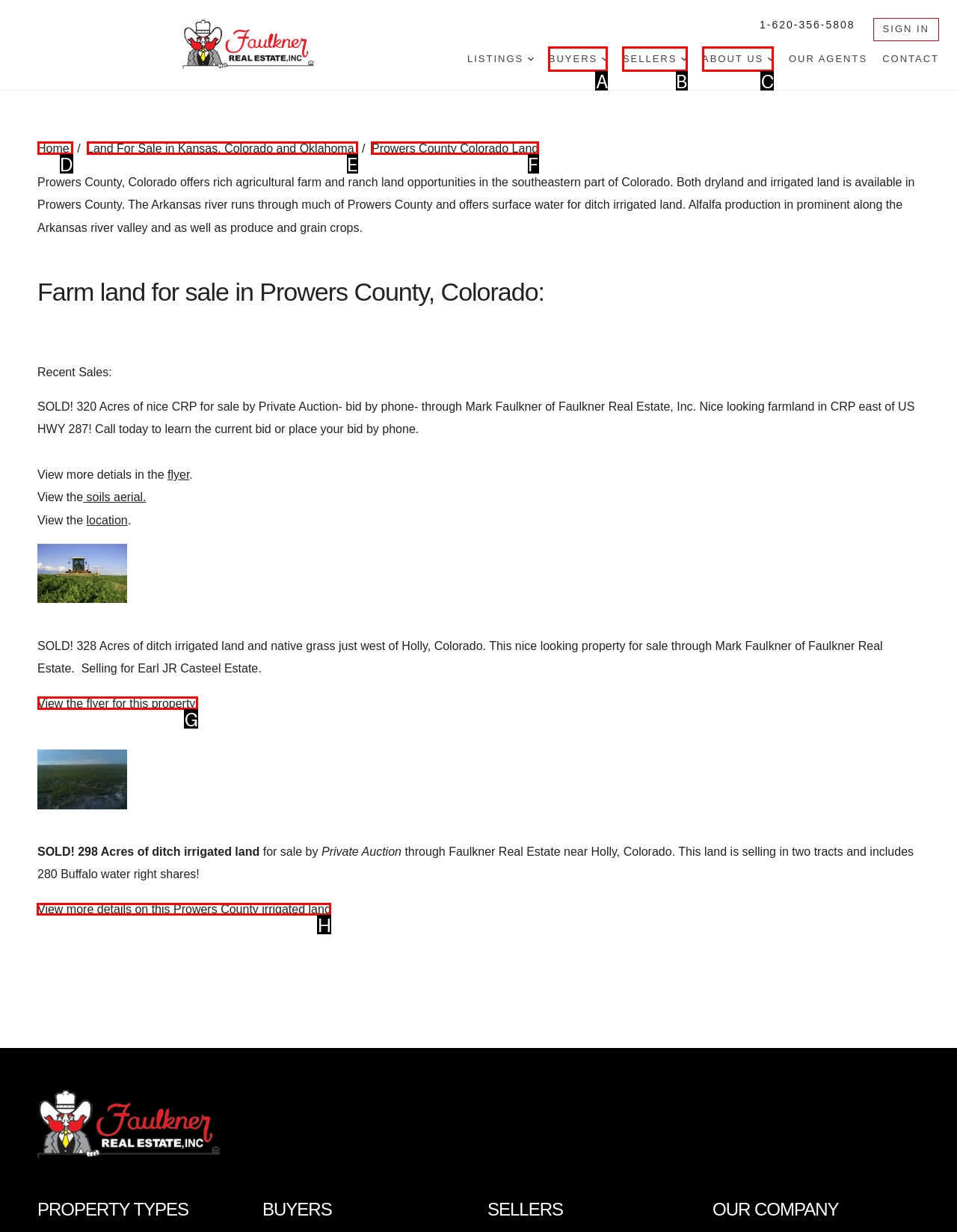Determine the letter of the element I should select to fulfill the following instruction: View more details on this Prowers County irrigated land. Just provide the letter.

H